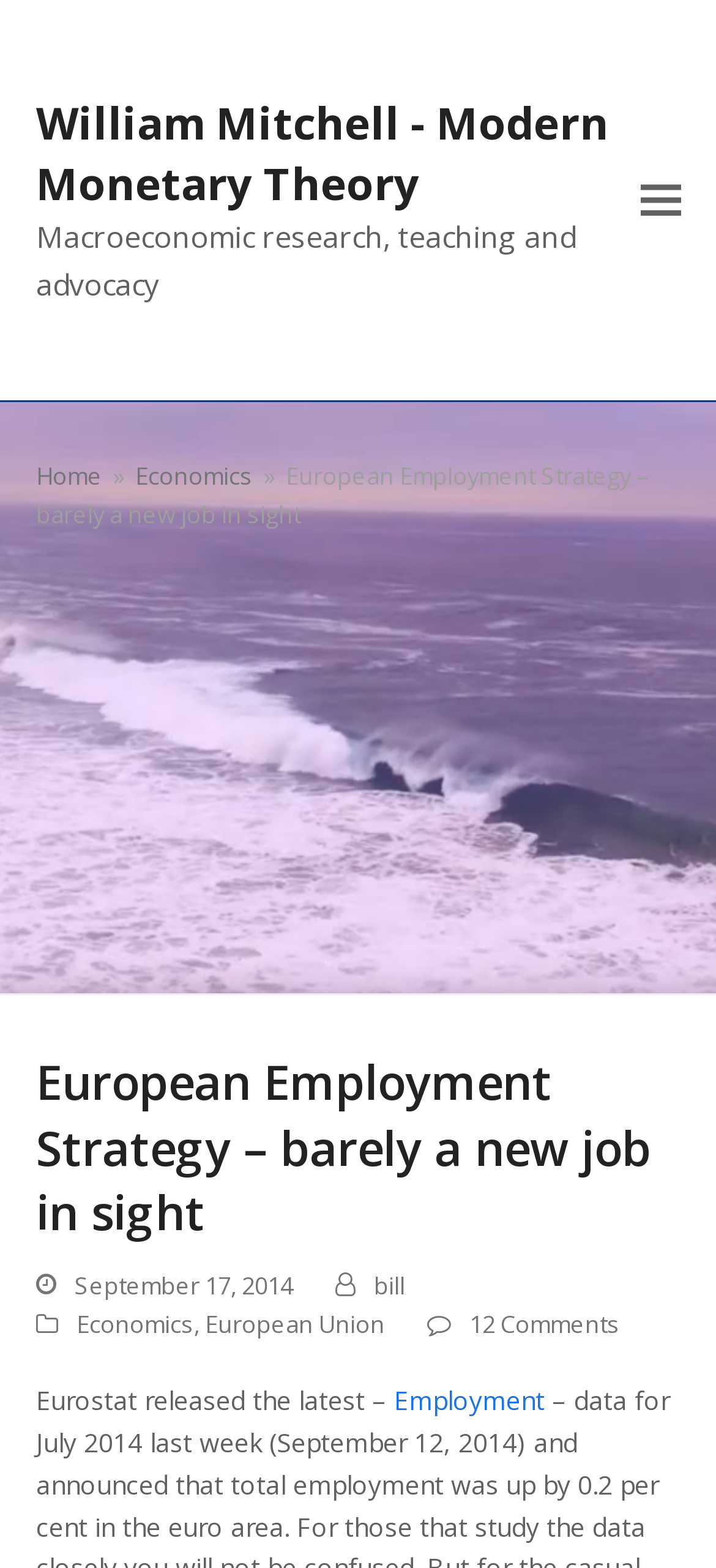Indicate the bounding box coordinates of the clickable region to achieve the following instruction: "Go to the 'Home' page."

[0.05, 0.293, 0.142, 0.314]